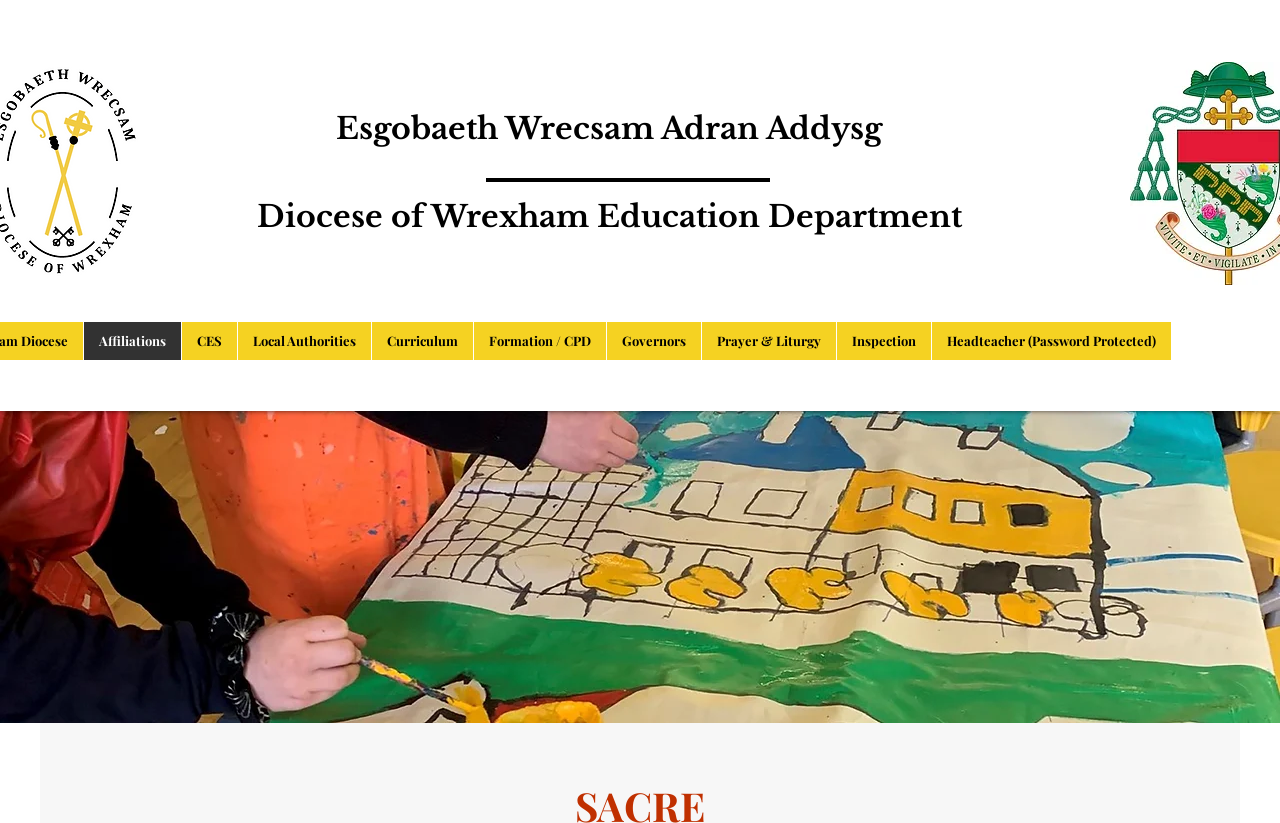Give the bounding box coordinates for the element described by: "Local Authorities".

[0.185, 0.391, 0.29, 0.437]